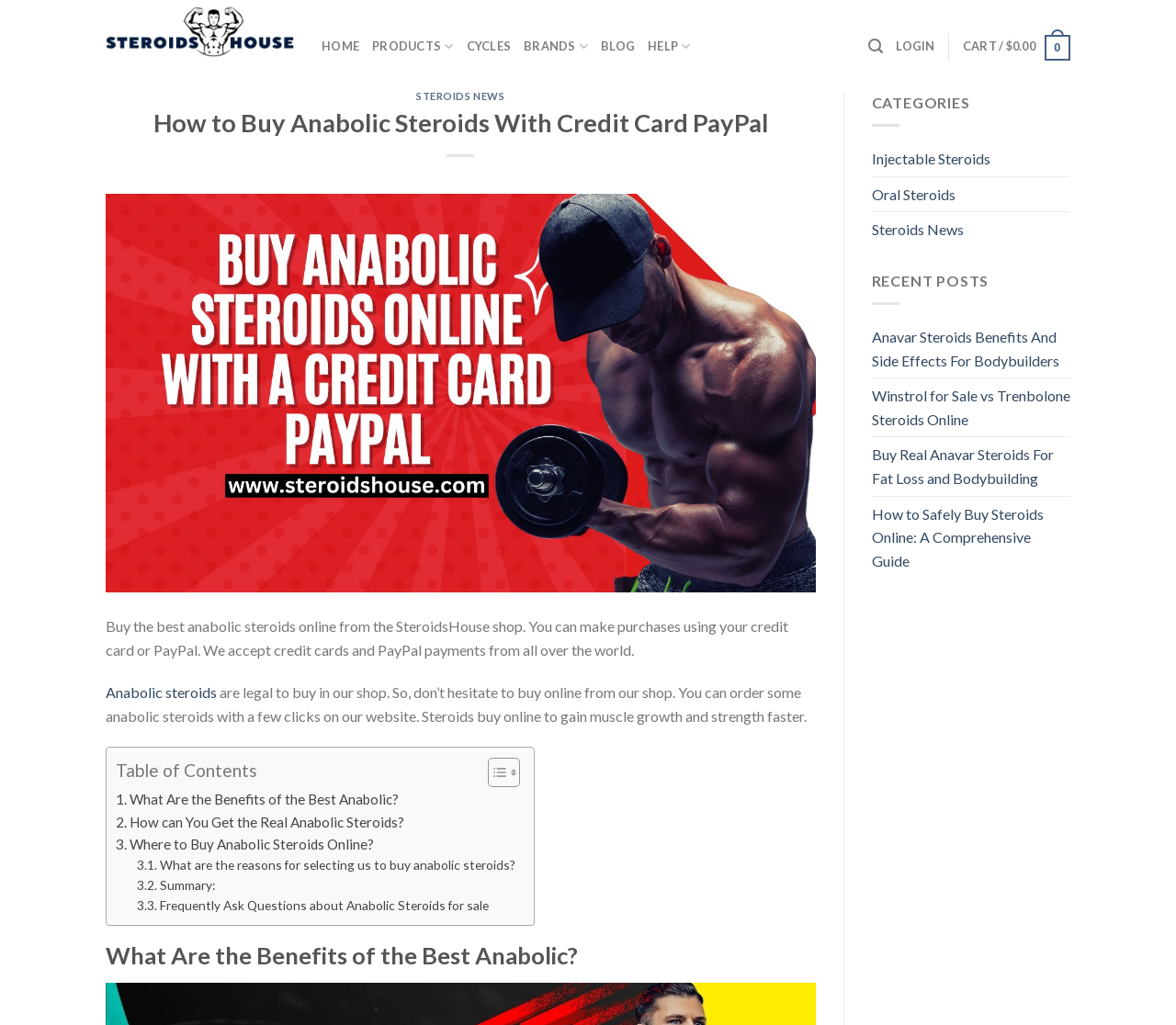Carefully observe the image and respond to the question with a detailed answer:
What is the main topic of this webpage?

Based on the webpage content, especially the heading 'How to Buy Anabolic Steroids With Credit Card PayPal' and the text 'Buy the best anabolic steroids online from the SteroidsHouse shop.', it is clear that the main topic of this webpage is anabolic steroids.